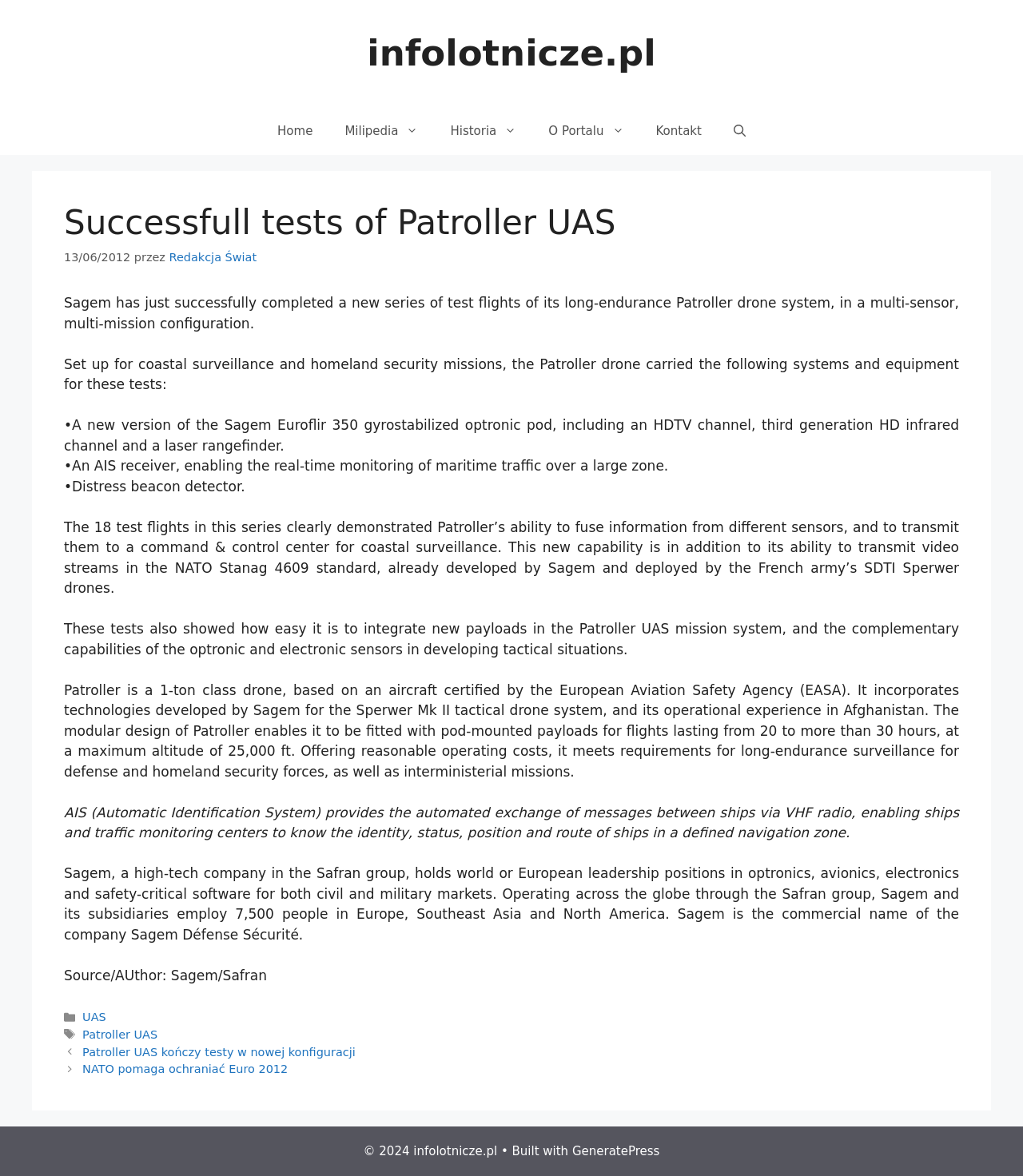Locate the bounding box coordinates of the area to click to fulfill this instruction: "Click on the Home link". The bounding box should be presented as four float numbers between 0 and 1, in the order [left, top, right, bottom].

[0.256, 0.091, 0.321, 0.132]